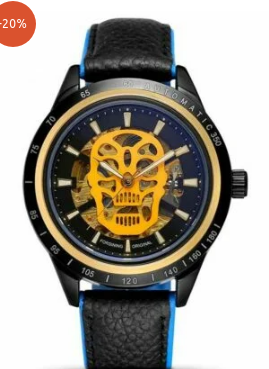Answer the following inquiry with a single word or phrase:
What is the material of the watch strap?

Leather